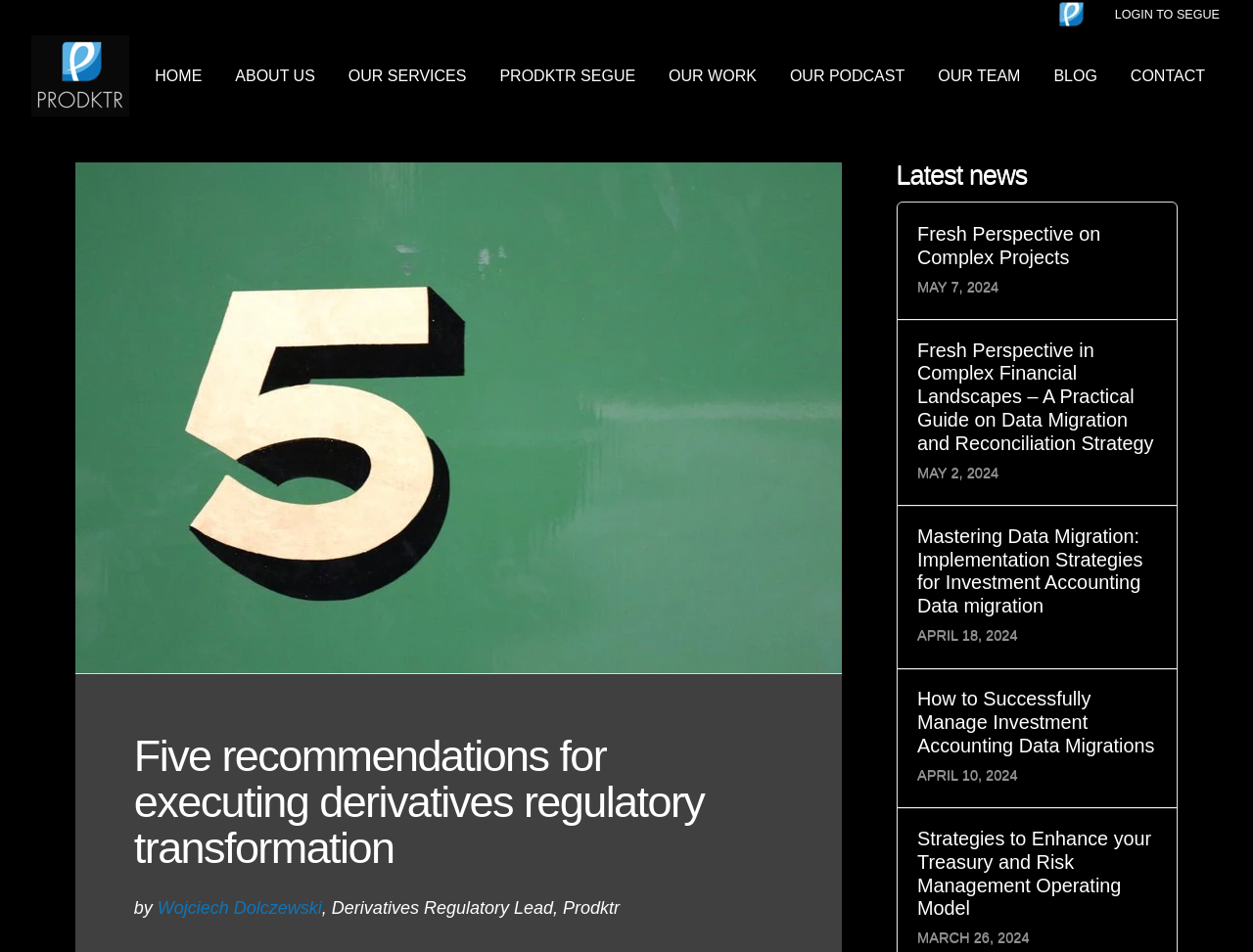Locate the UI element described by Login to Segue in the provided webpage screenshot. Return the bounding box coordinates in the format (top-left x, top-left y, bottom-right x, bottom-right y), ensuring all values are between 0 and 1.

[0.879, 0.0, 0.984, 0.031]